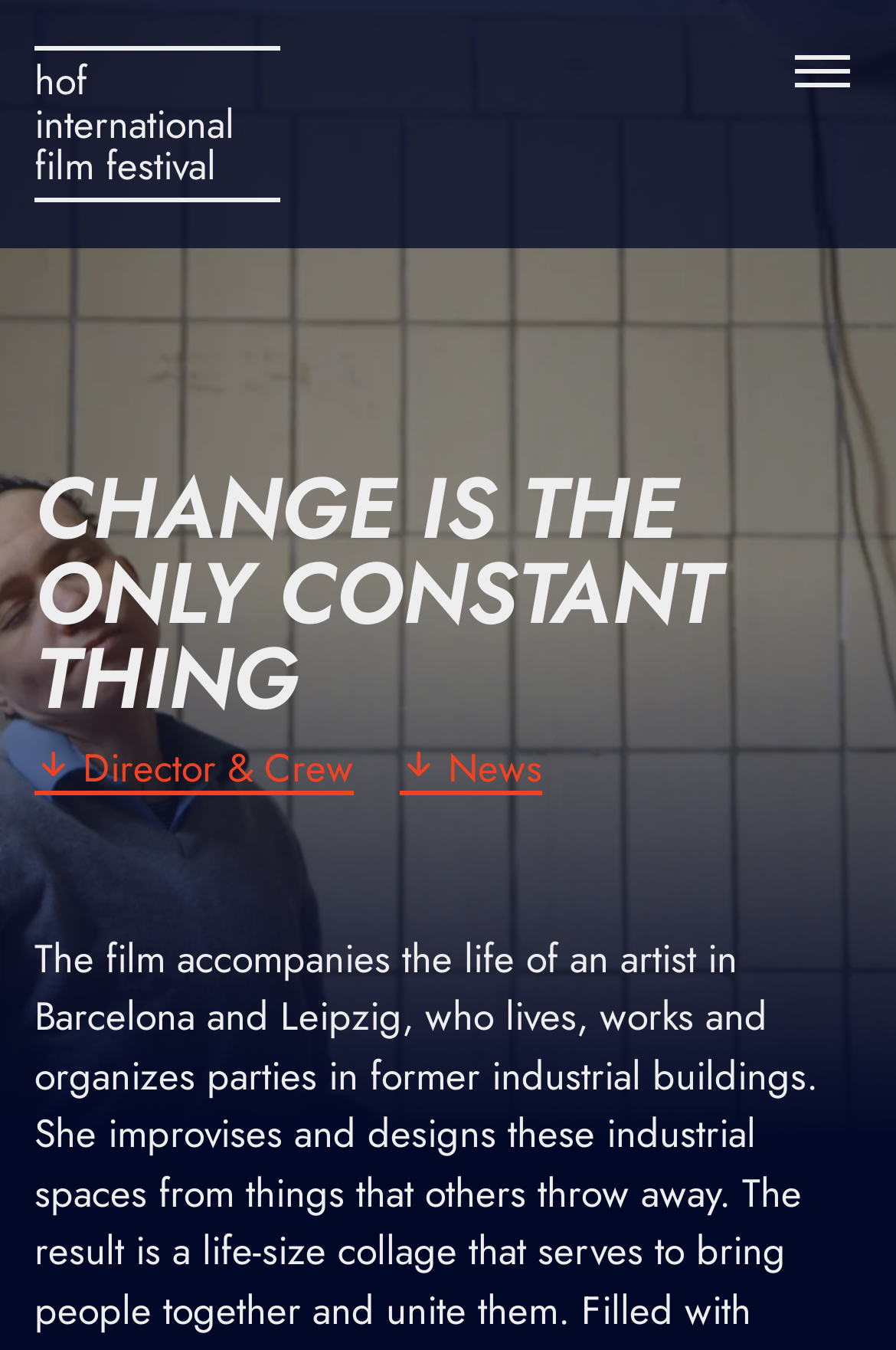Identify the bounding box coordinates for the UI element described as follows: Director & Crew. Use the format (top-left x, top-left y, bottom-right x, bottom-right y) and ensure all values are floating point numbers between 0 and 1.

[0.038, 0.548, 0.395, 0.589]